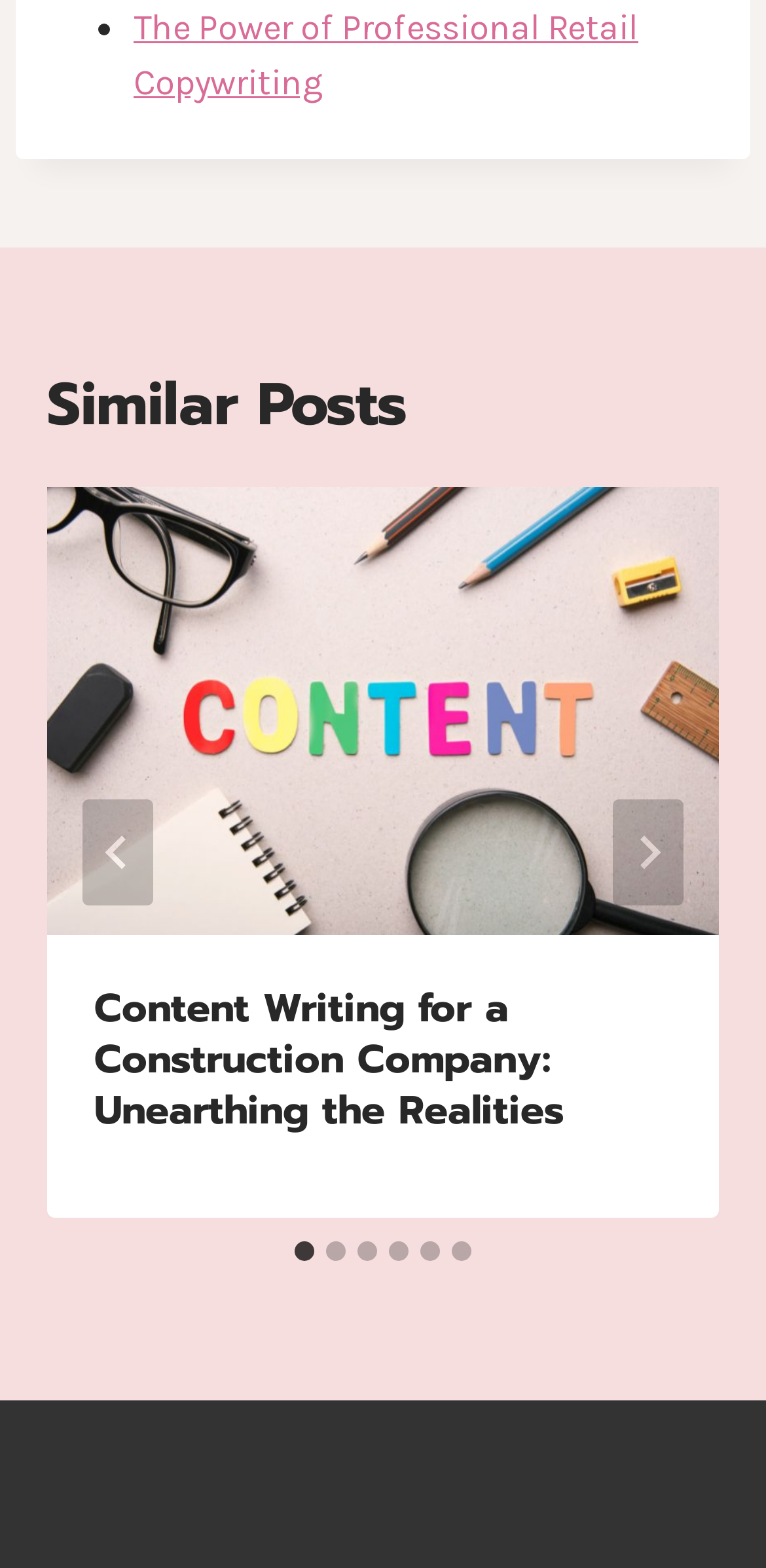Find the bounding box coordinates for the area that should be clicked to accomplish the instruction: "Select the 'Go to slide 2' tab".

[0.426, 0.791, 0.451, 0.804]